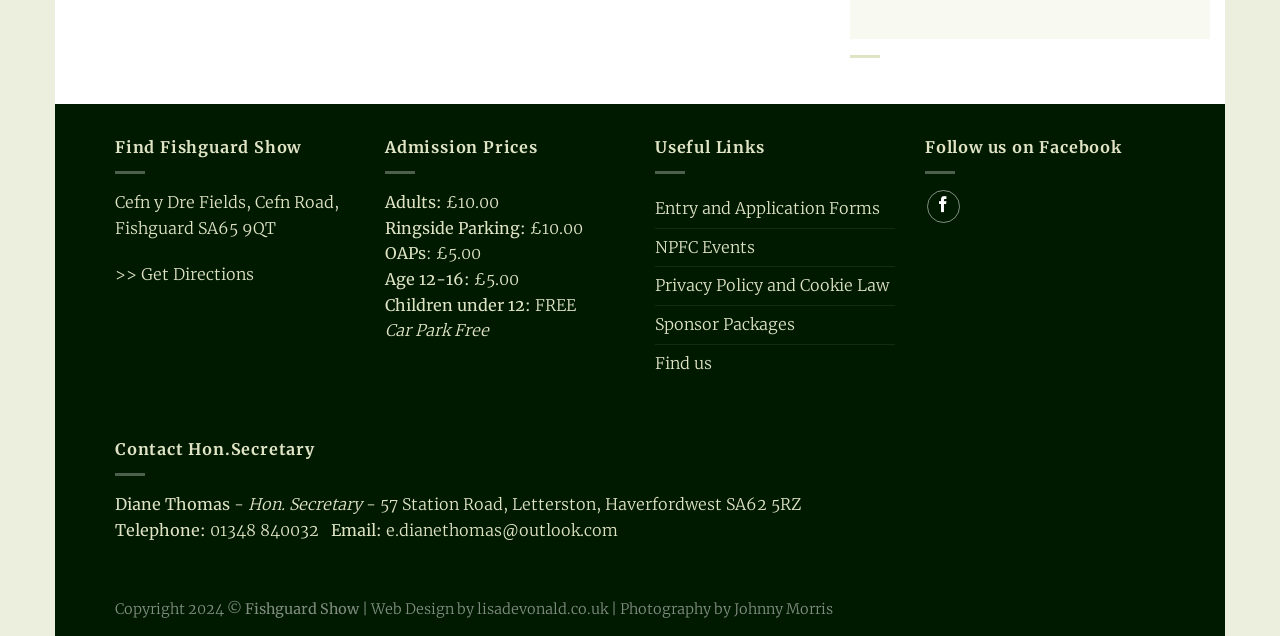What is the address of the Fishguard Show?
Based on the screenshot, give a detailed explanation to answer the question.

I found the address by looking at the static text elements at the top of the webpage, which provide the location and postcode of the event.